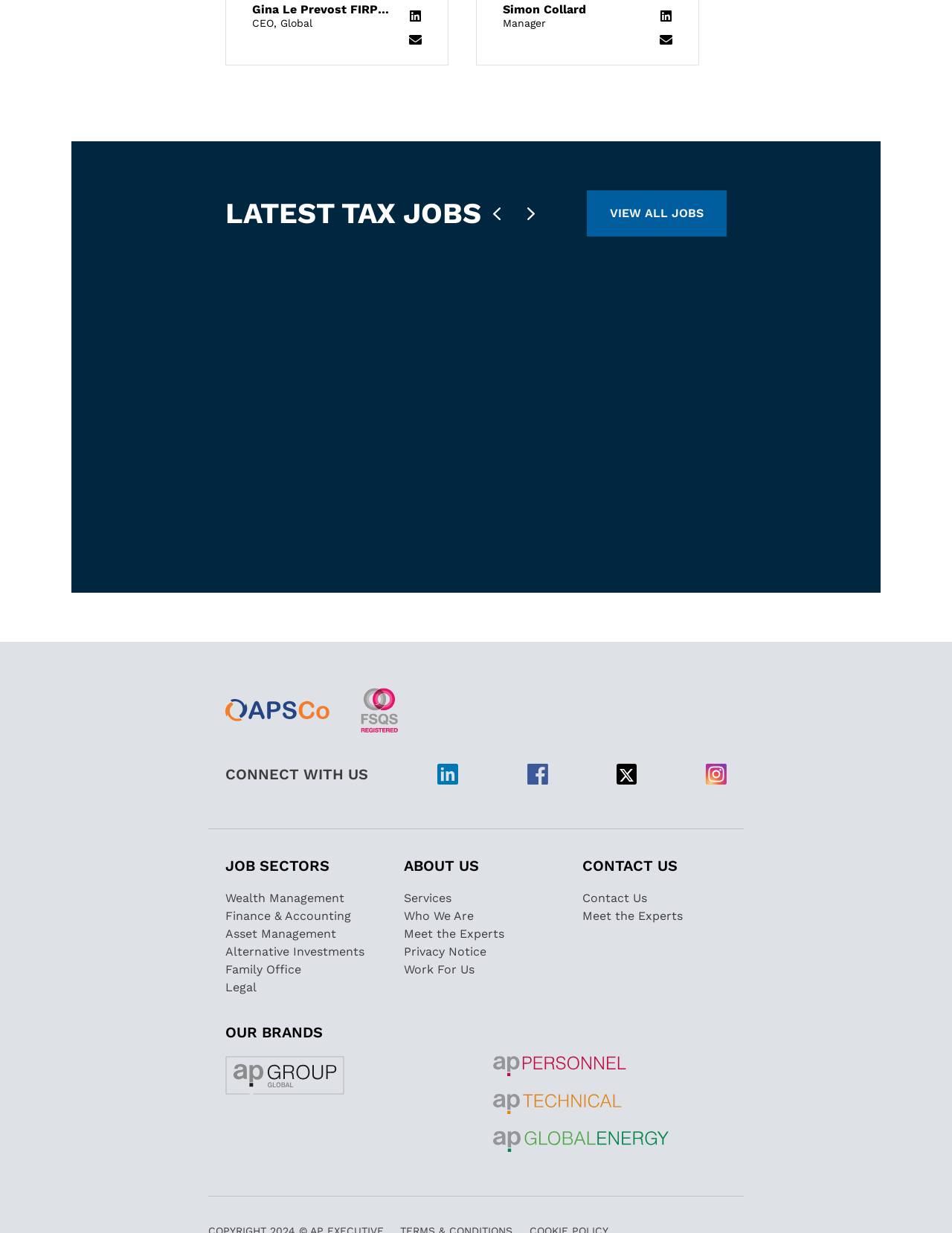Identify the bounding box coordinates of the clickable region necessary to fulfill the following instruction: "Explore Wealth Management jobs". The bounding box coordinates should be four float numbers between 0 and 1, i.e., [left, top, right, bottom].

[0.237, 0.722, 0.362, 0.734]